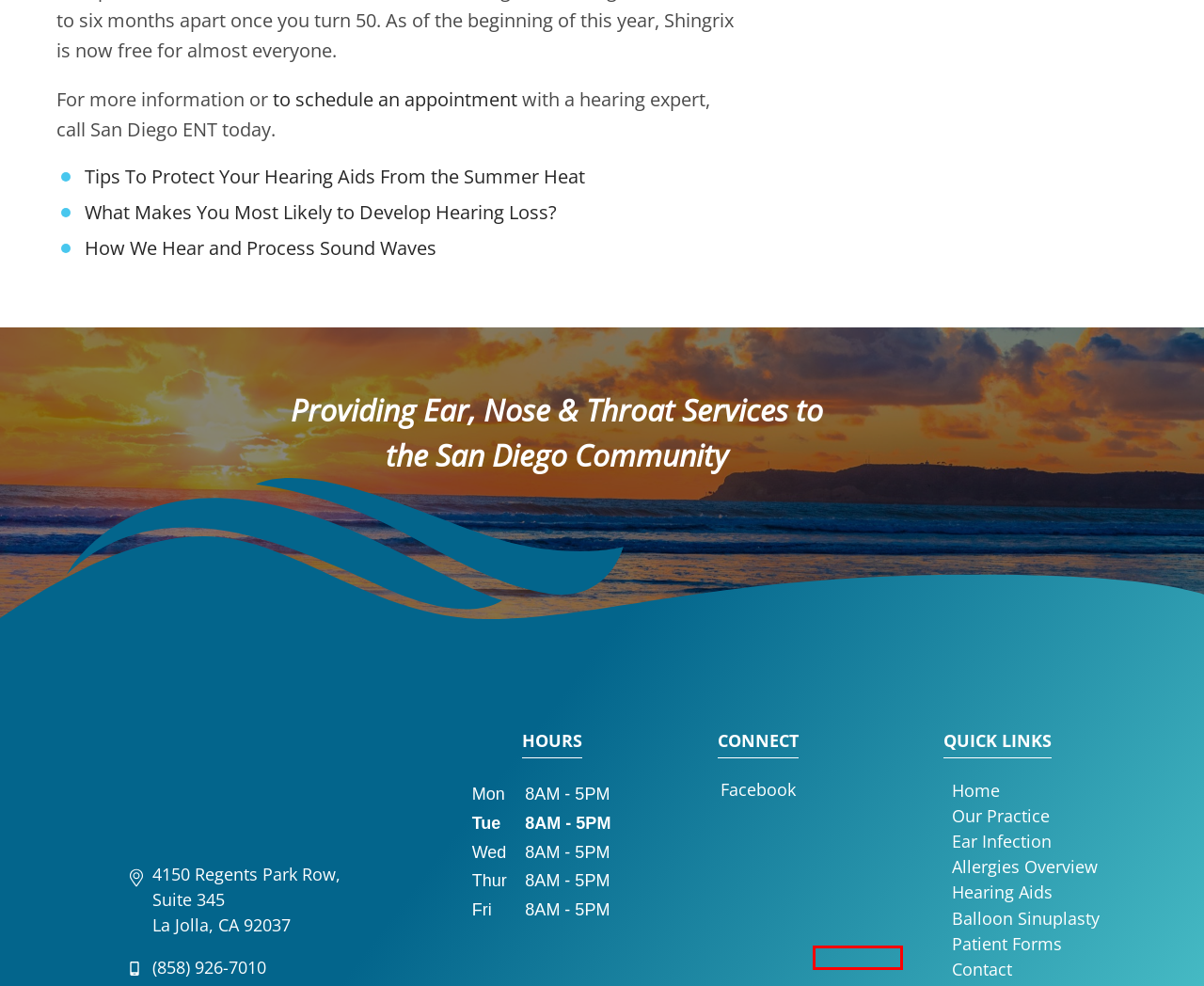Look at the screenshot of the webpage and find the element within the red bounding box. Choose the webpage description that best fits the new webpage that will appear after clicking the element. Here are the candidates:
A. Terms & Conditions | San Diego ENT
B. Patient Forms | San Diego ENT
C. Hearing Aids | San Diego ENT
D. Balloon Sinuplasty | San Diego ENT
E. Sitemap | San Diego ENT
F. Allergies Overview | San Diego ENT
G. Privacy Policy | San Diego ENT
H. Ear Infection | San Diego ENT

G